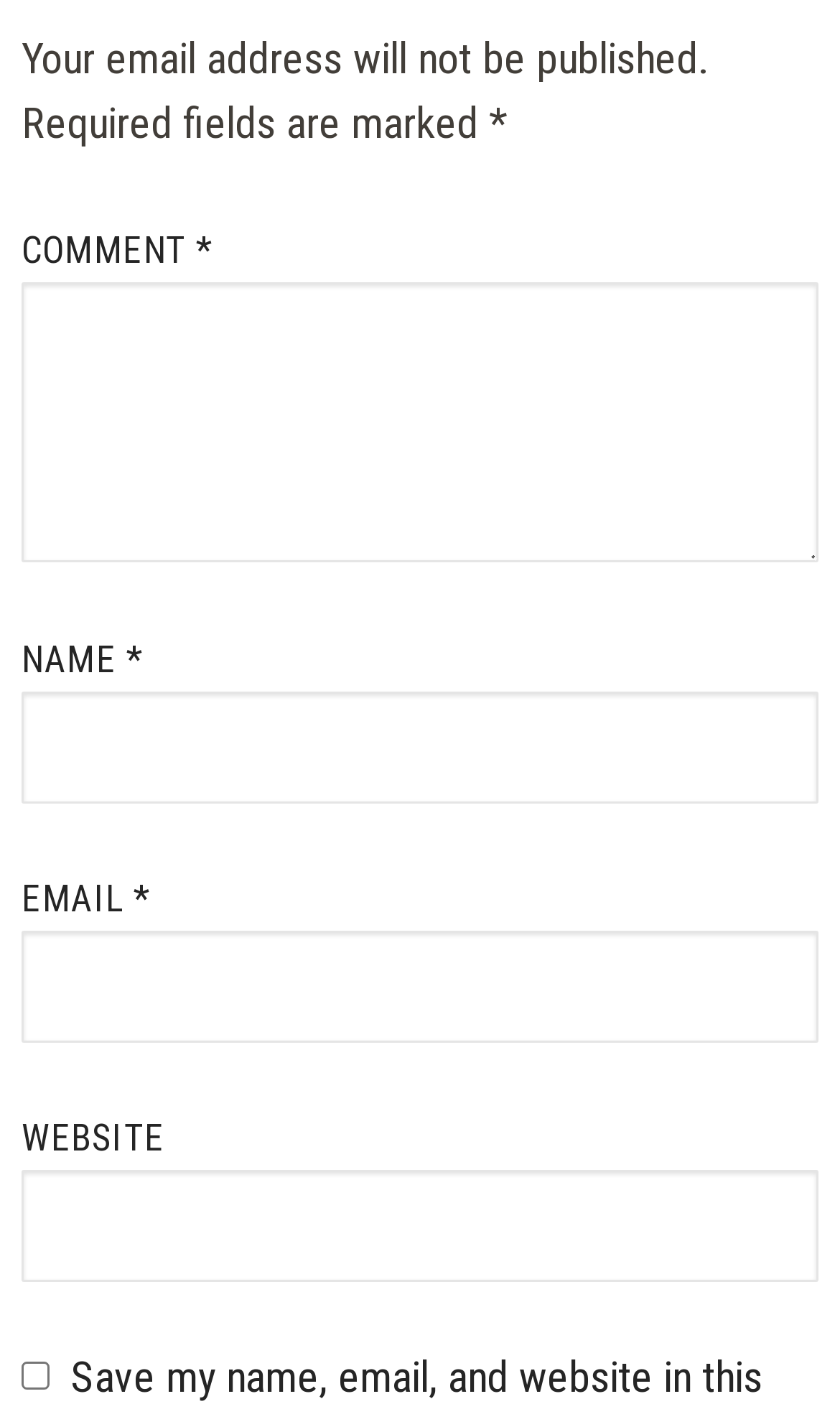What is the description of the 'EMAIL' field?
Using the information from the image, provide a comprehensive answer to the question.

The 'EMAIL' field has a description 'email-notes' which suggests that there may be additional information or notes about the email field.